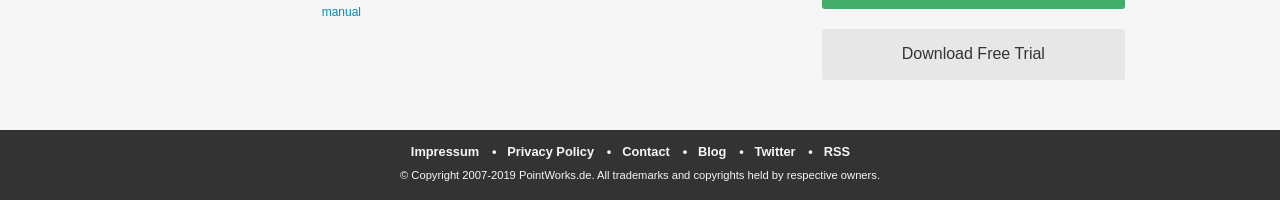Please identify the bounding box coordinates of the element that needs to be clicked to perform the following instruction: "visit the impressum page".

[0.321, 0.479, 0.393, 0.954]